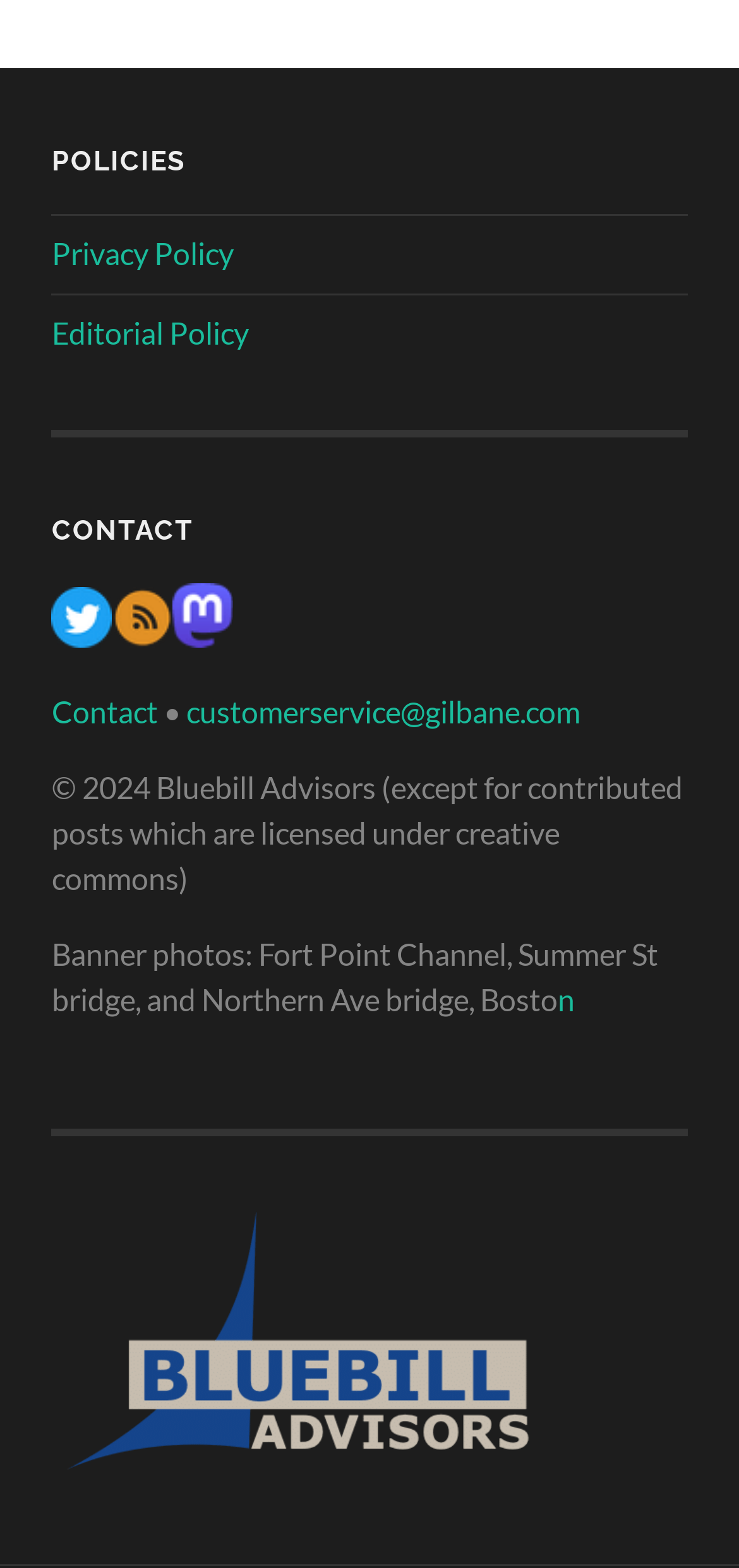Determine the bounding box coordinates of the clickable region to follow the instruction: "Contact customer service".

[0.252, 0.442, 0.785, 0.465]